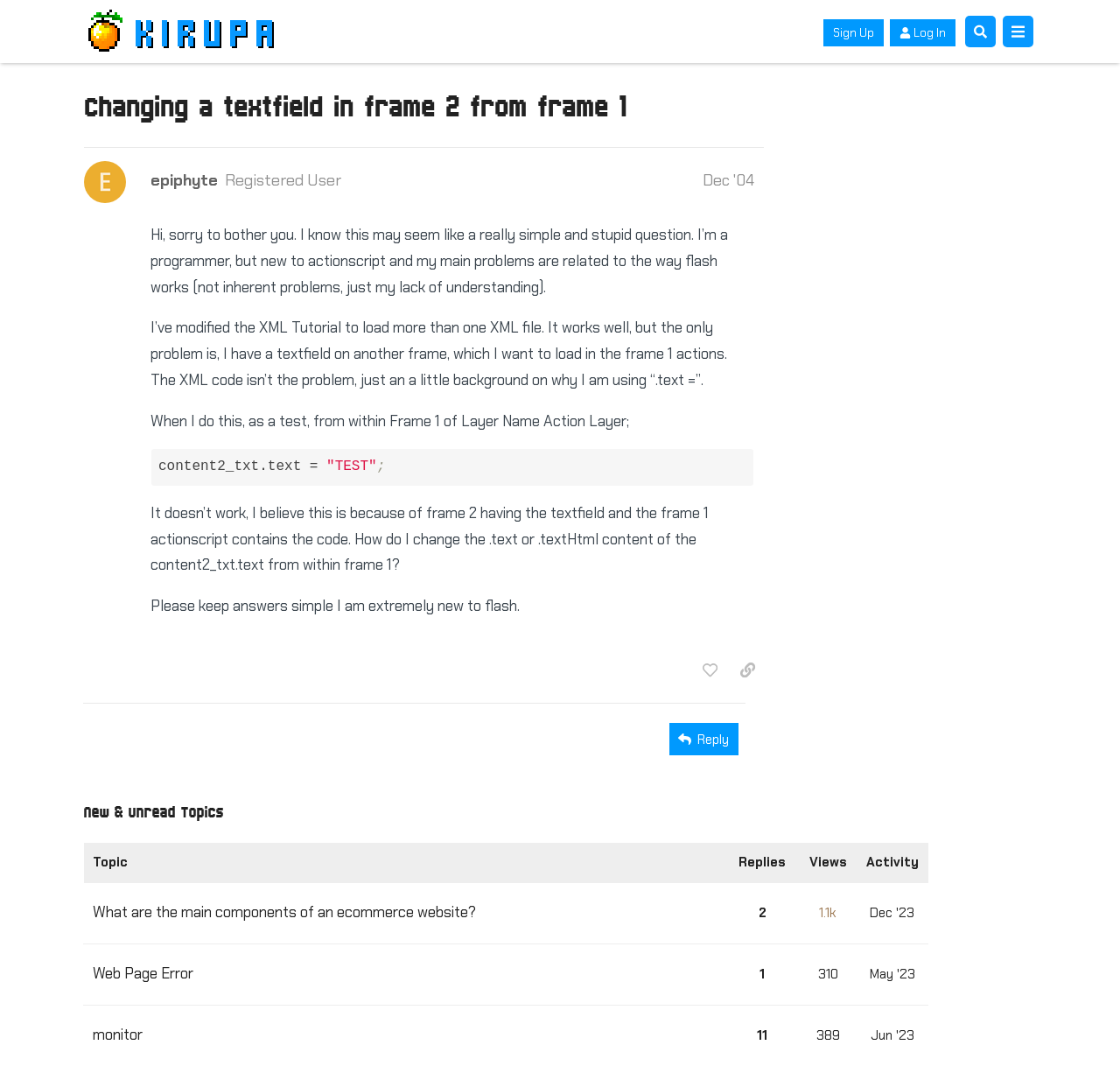What is the purpose of the button 'Sign Up'?
Provide a comprehensive and detailed answer to the question.

The button 'Sign Up' is a child element of the header and is likely used to allow users to create an account on the website. Its purpose is to initiate the sign-up process.